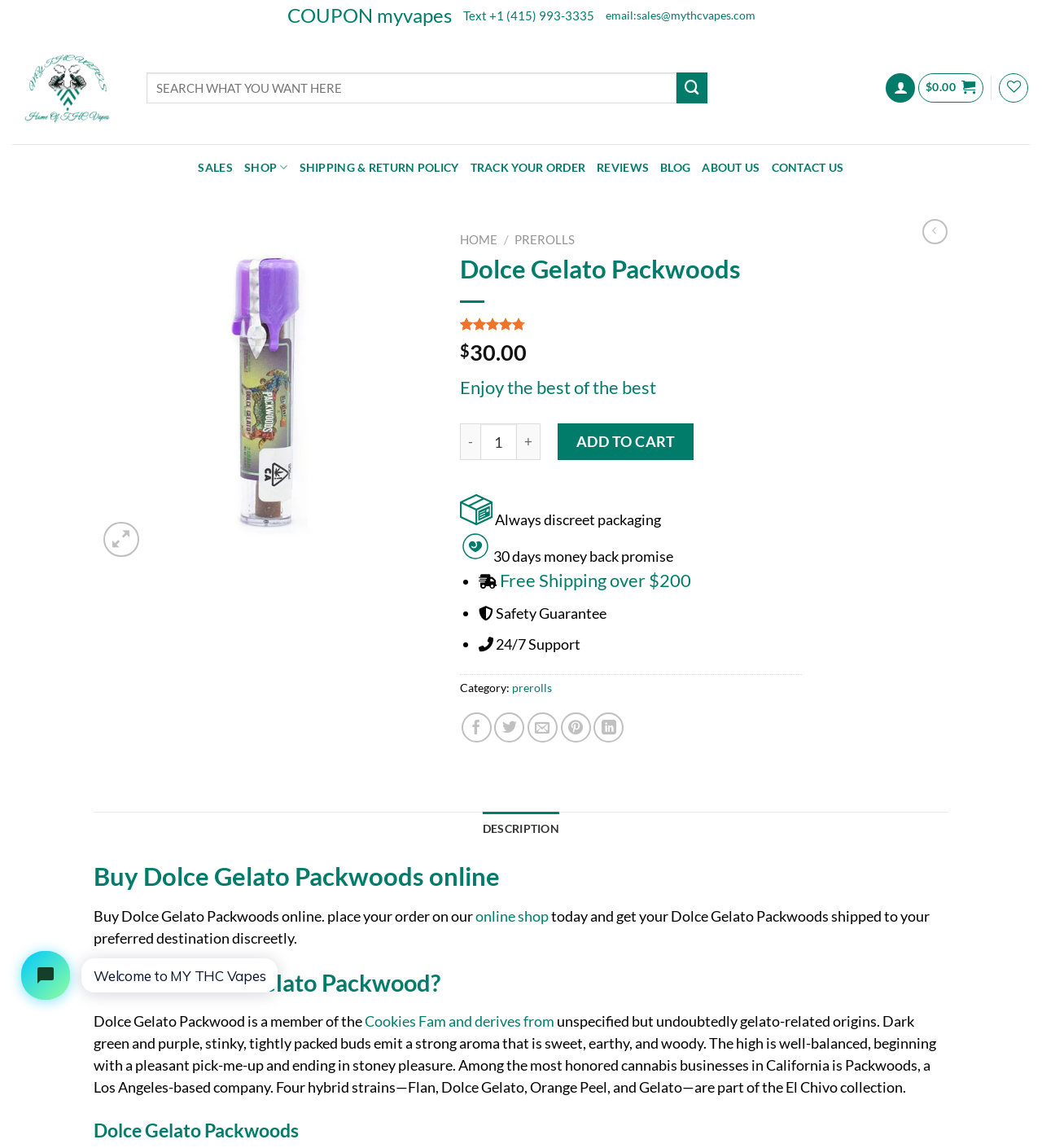Indicate the bounding box coordinates of the clickable region to achieve the following instruction: "Add to wishlist."

[0.365, 0.242, 0.406, 0.272]